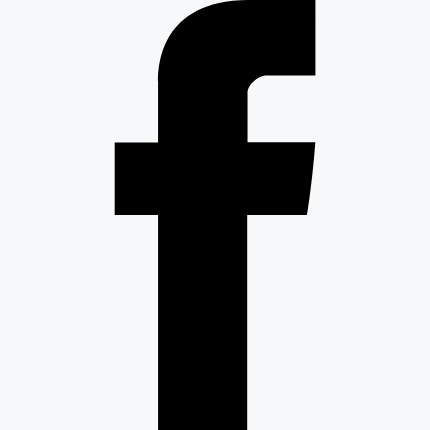What is the Facebook logo used for?
Answer with a single word or phrase, using the screenshot for reference.

To connect with the platform